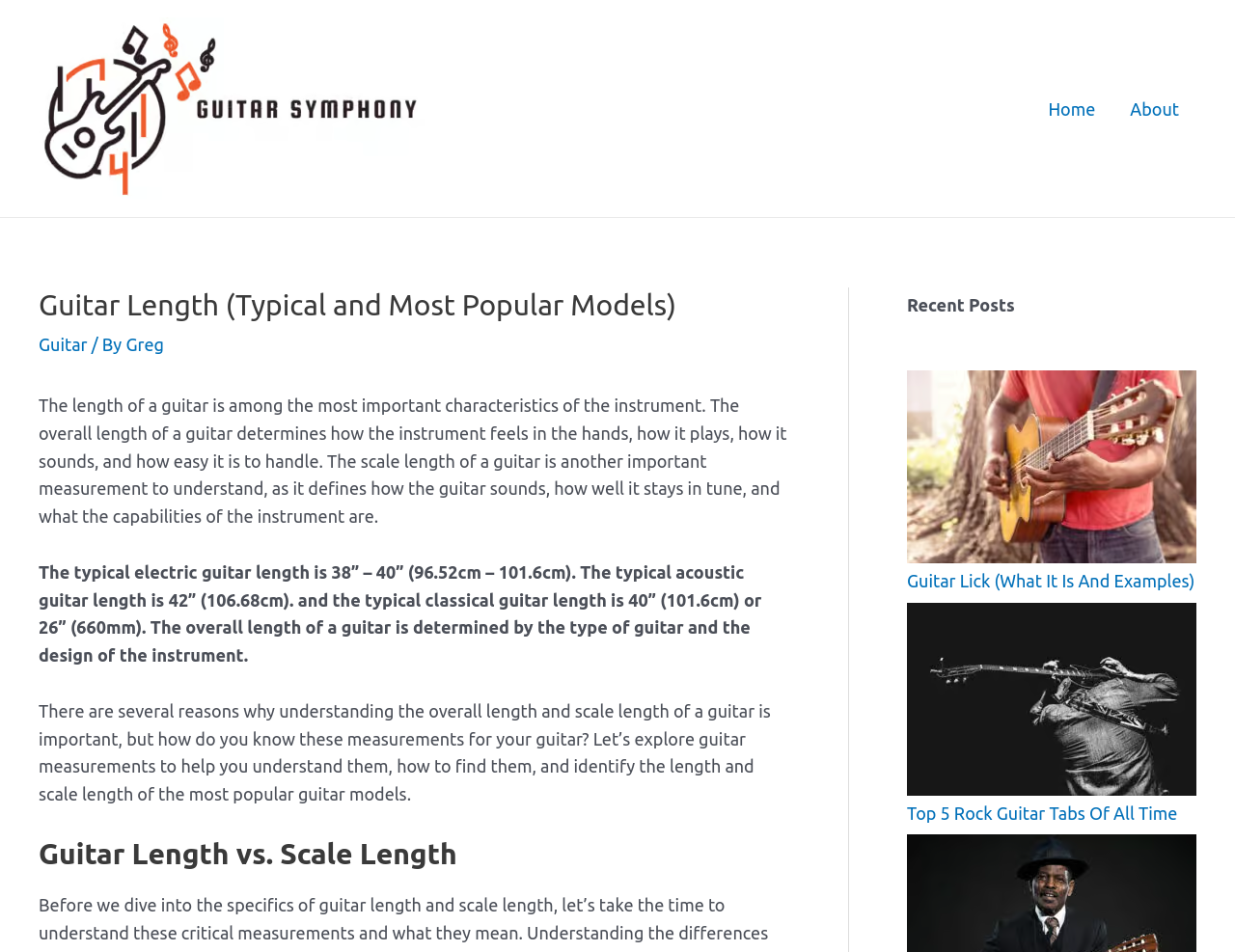Explain the webpage in detail.

This webpage is about guitar length and its importance in determining the instrument's feel, playability, and sound. At the top left, there is a logo image and a link to "Guitar Symphony". On the top right, there is a navigation menu with links to "Home" and "About". 

Below the navigation menu, there is a main heading "Guitar Length (Typical and Most Popular Models)" followed by a brief introduction to the importance of guitar length. The introduction is divided into three paragraphs, which explain how the length of a guitar affects its playability, sound, and handling. 

The first paragraph explains that the length of a guitar determines its feel, playability, and sound. The second paragraph provides the typical lengths of electric, acoustic, and classical guitars. The third paragraph emphasizes the importance of understanding guitar measurements and invites readers to explore guitar measurements further.

Below the introduction, there is a subheading "Guitar Length vs. Scale Length". On the right side of the page, there is a section titled "Recent Posts" with four links to recent articles, including "Guitar Lick (What It Is And Examples)" and "Top 5 Rock Guitar Tabs Of All Time".